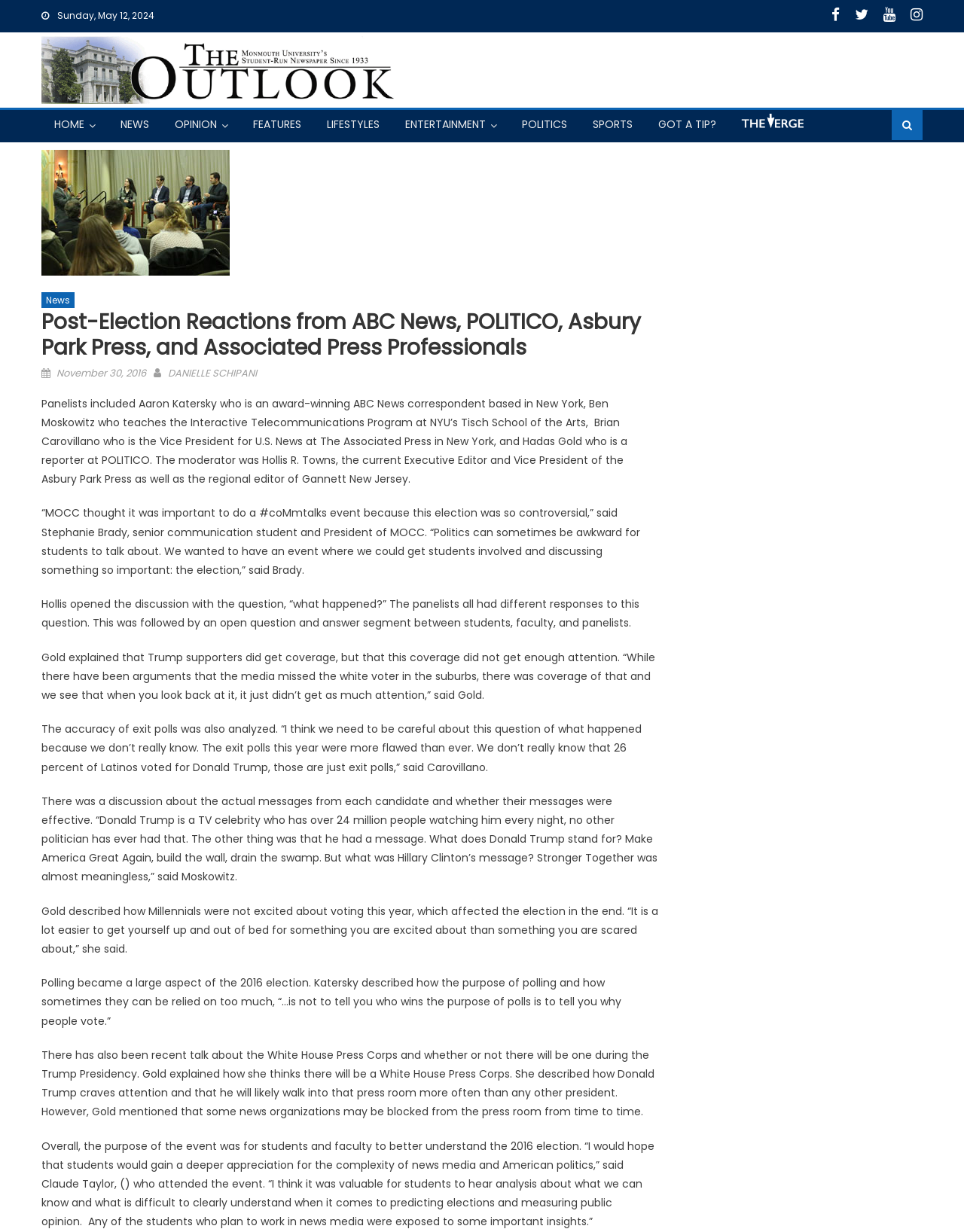Please identify and generate the text content of the webpage's main heading.

Post-Election Reactions from ABC News, POLITICO, Asbury Park Press, and Associated Press Professionals